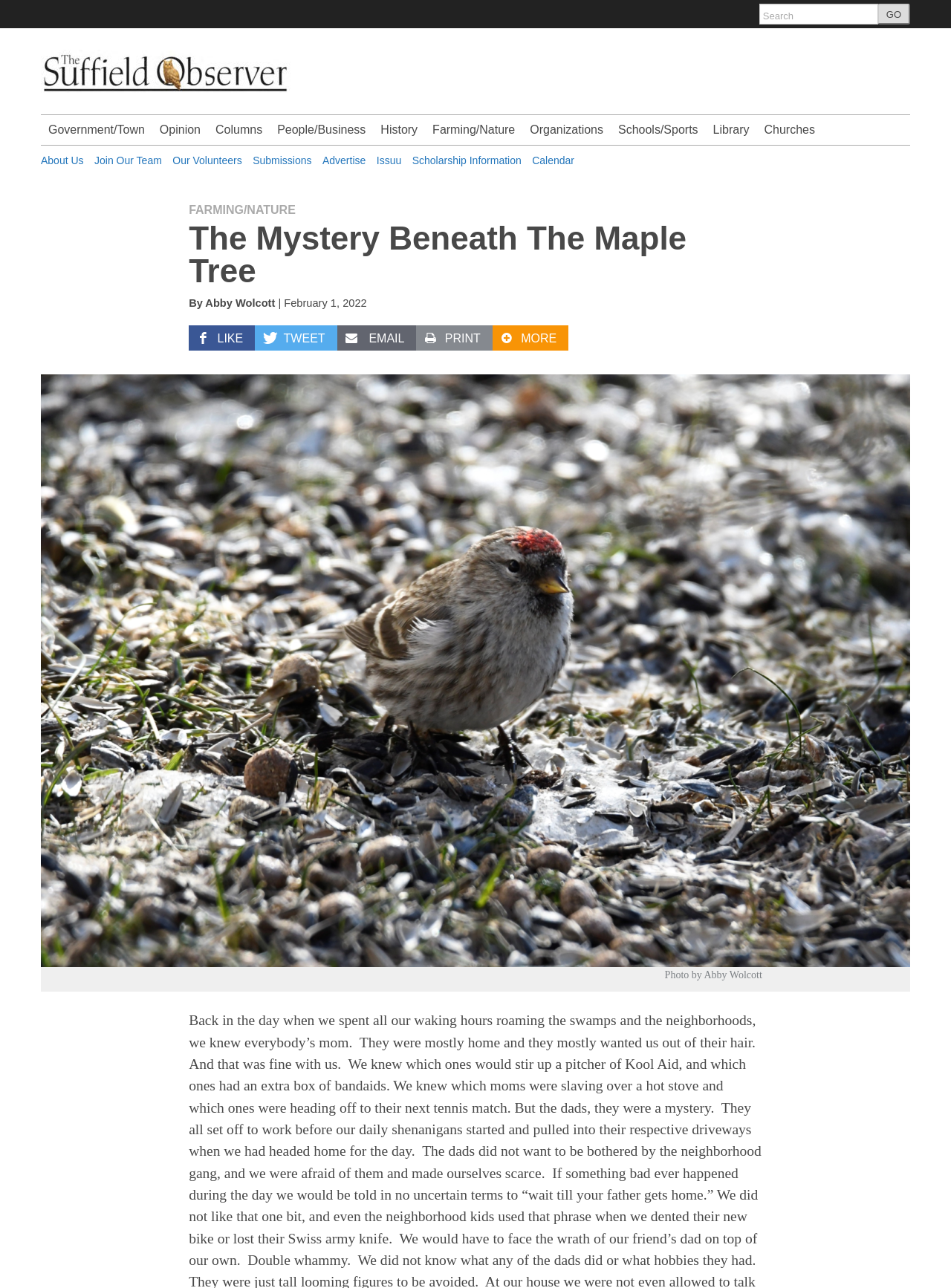For the following element description, predict the bounding box coordinates in the format (top-left x, top-left y, bottom-right x, bottom-right y). All values should be floating point numbers between 0 and 1. Description: Scholarship Information

[0.433, 0.12, 0.548, 0.129]